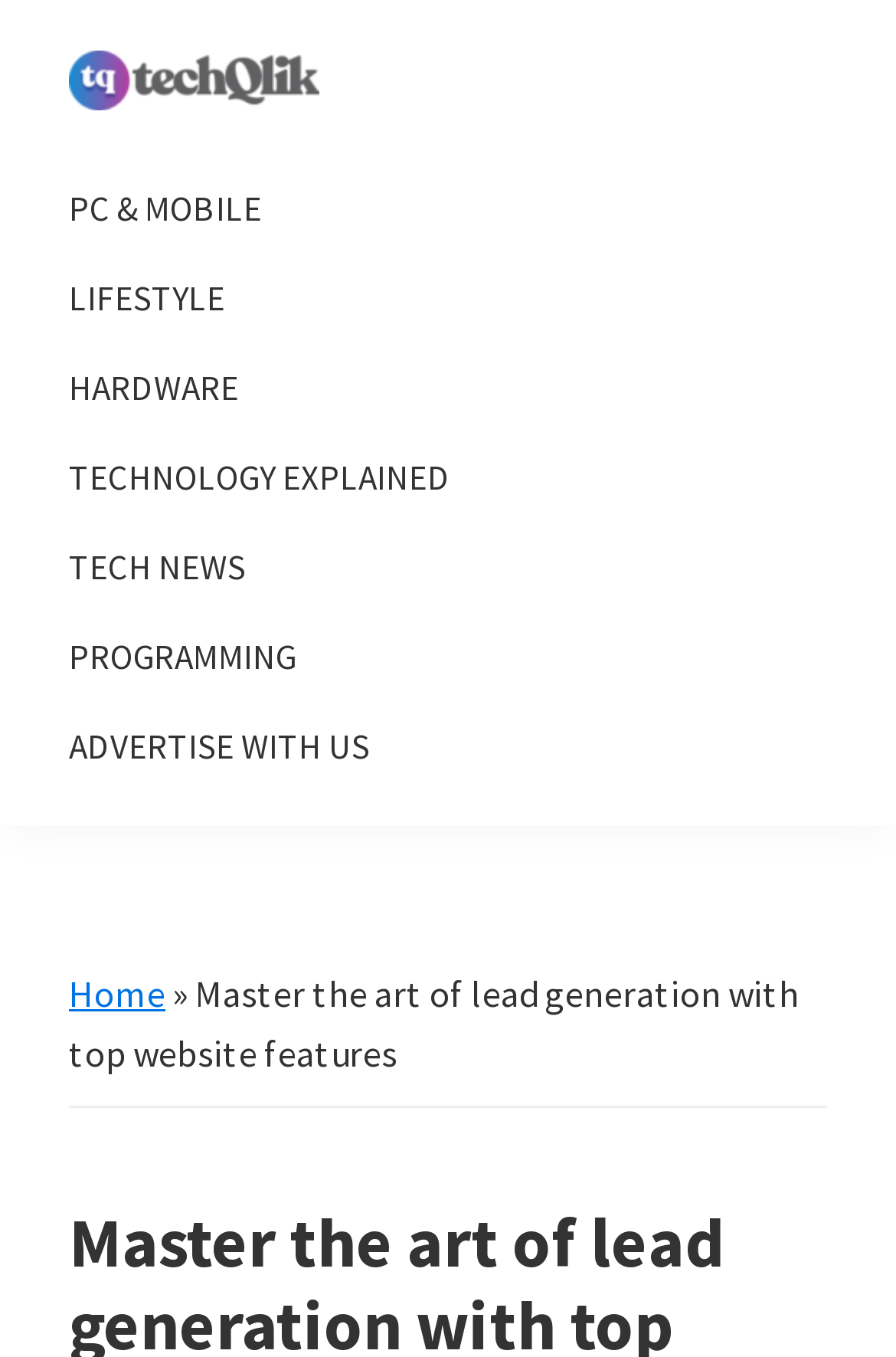Locate the bounding box coordinates of the element I should click to achieve the following instruction: "Click on the 'techqlik-logo' link".

[0.077, 0.037, 0.356, 0.086]